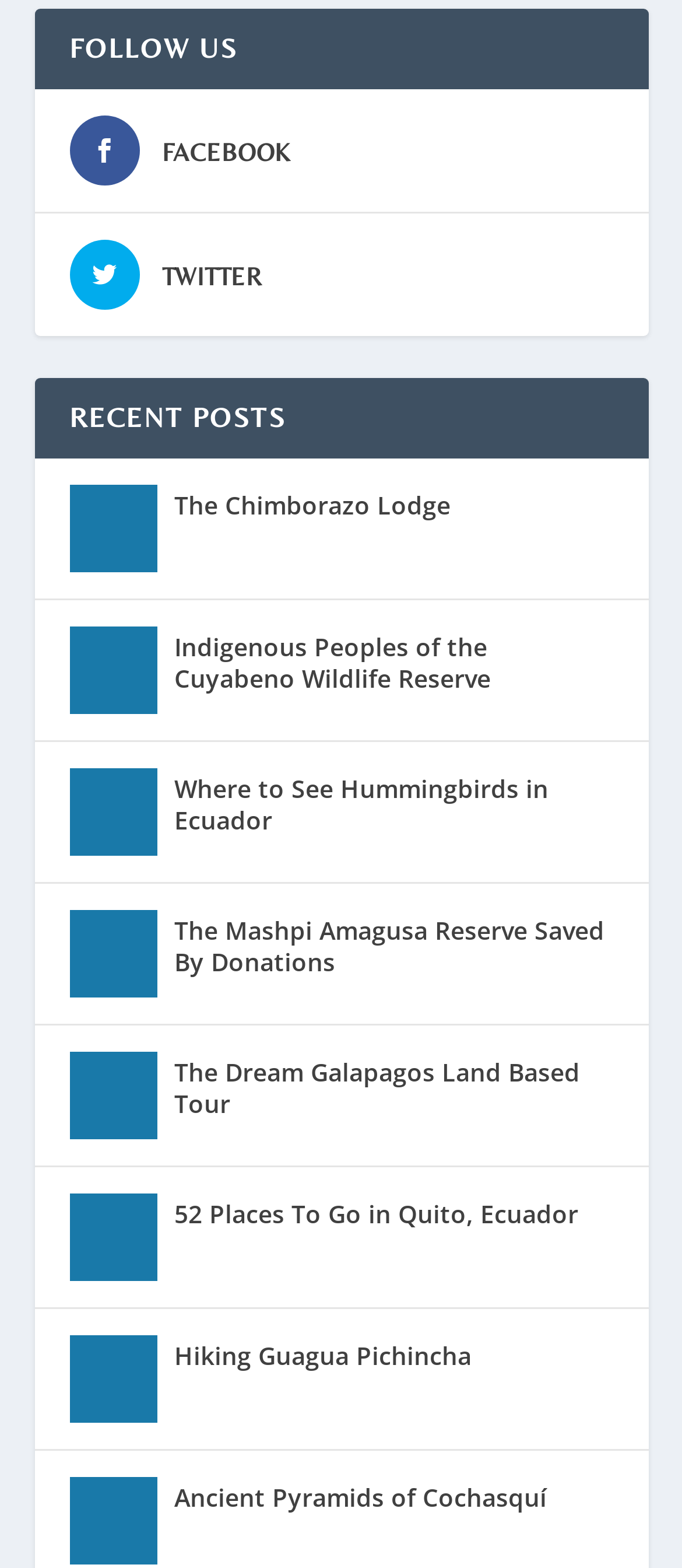Predict the bounding box coordinates for the UI element described as: "Home". The coordinates should be four float numbers between 0 and 1, presented as [left, top, right, bottom].

None